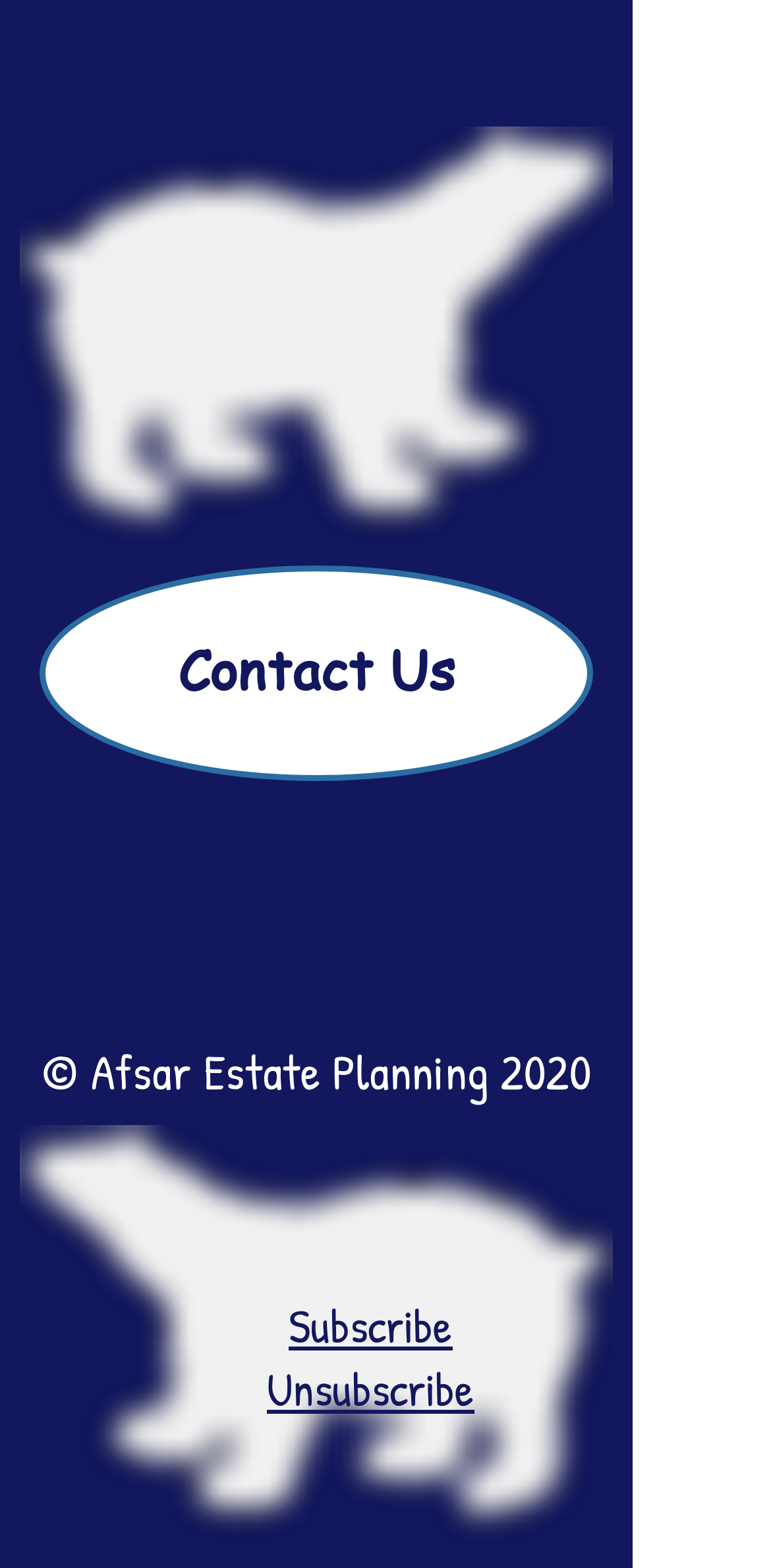Kindly determine the bounding box coordinates for the area that needs to be clicked to execute this instruction: "Subscribe".

[0.374, 0.825, 0.587, 0.865]